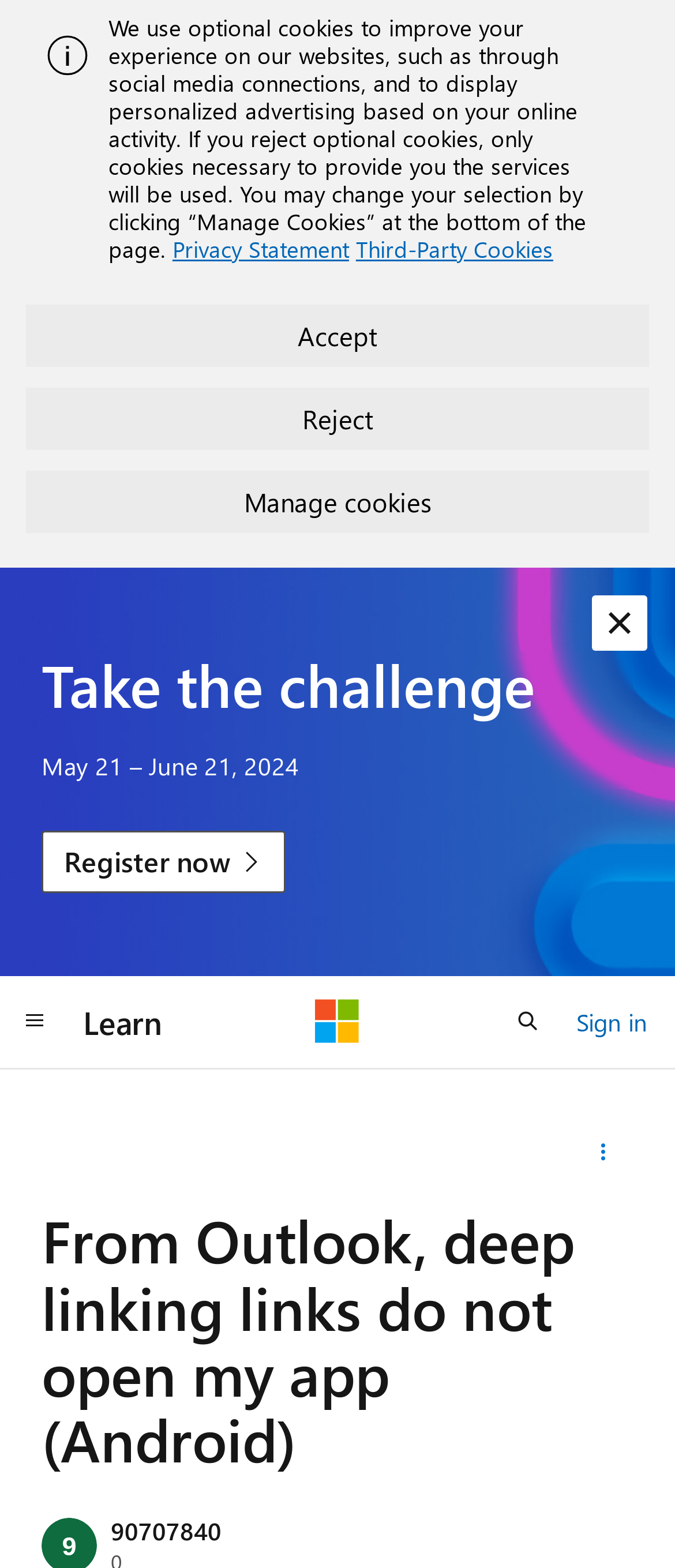Could you specify the bounding box coordinates for the clickable section to complete the following instruction: "Sign in"?

[0.854, 0.637, 0.959, 0.666]